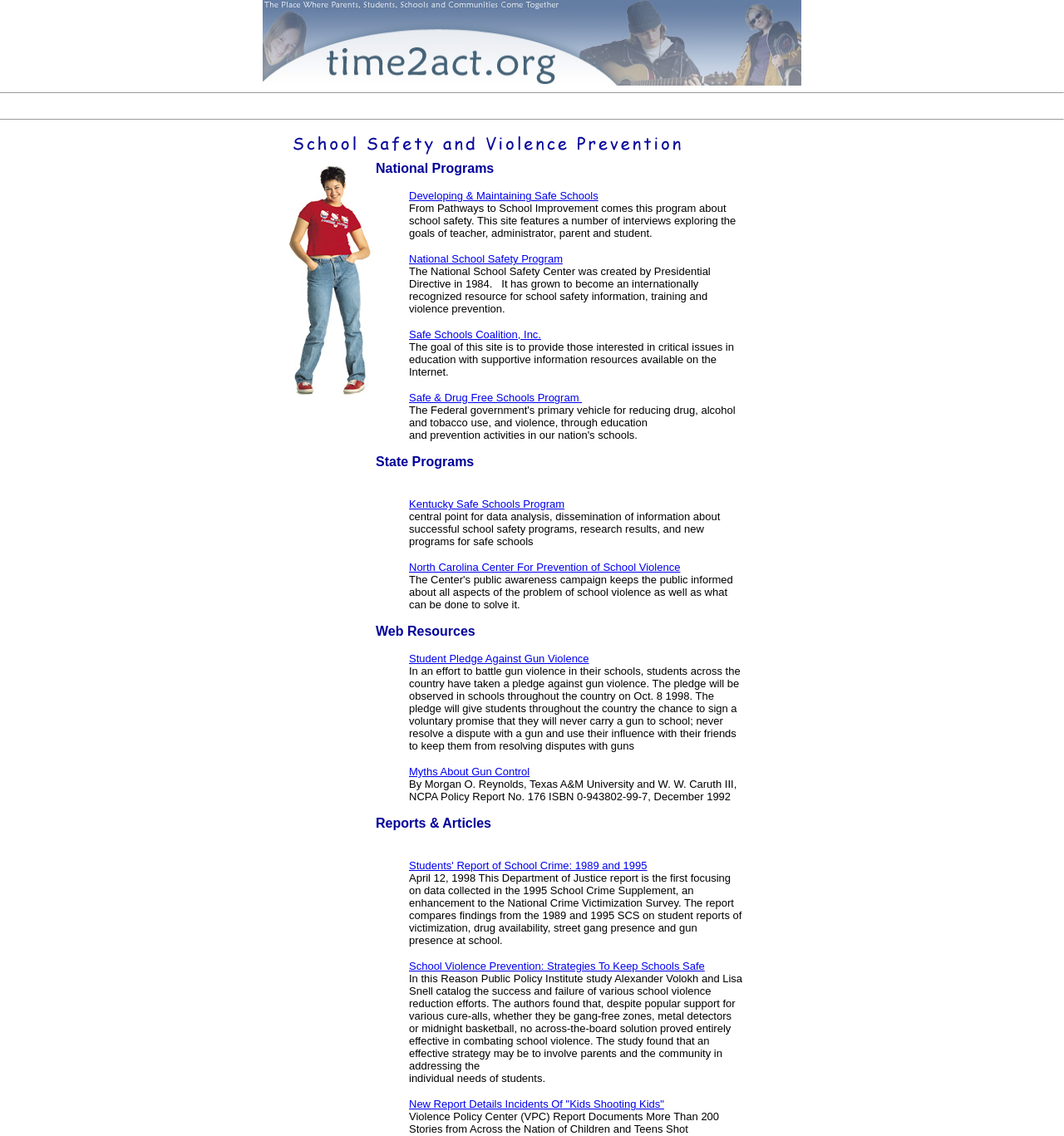What is the topic of the report 'Students' Report of School Crime: 1989 and 1995'?
Based on the image, give a concise answer in the form of a single word or short phrase.

School crime